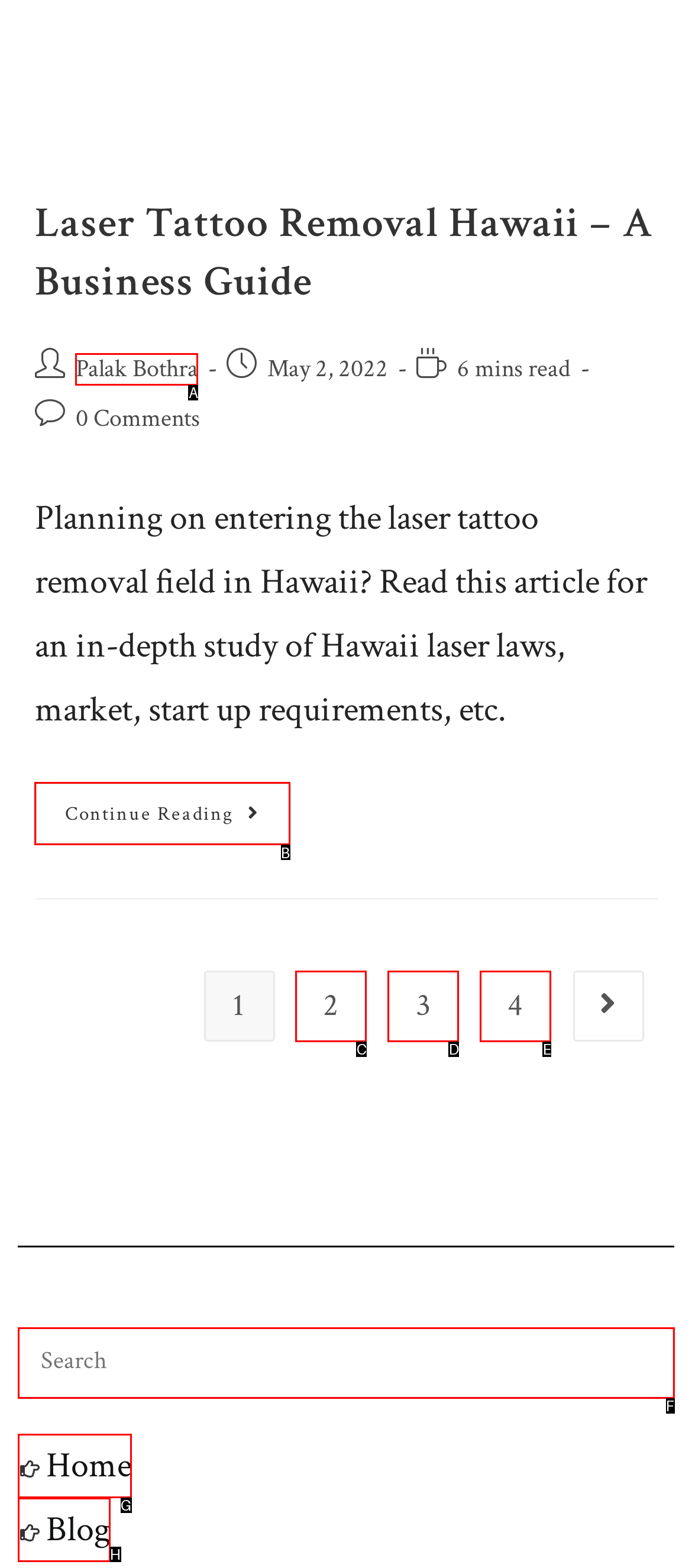Determine the HTML element to click for the instruction: Read the article about laser tattoo removal in Hawaii.
Answer with the letter corresponding to the correct choice from the provided options.

B